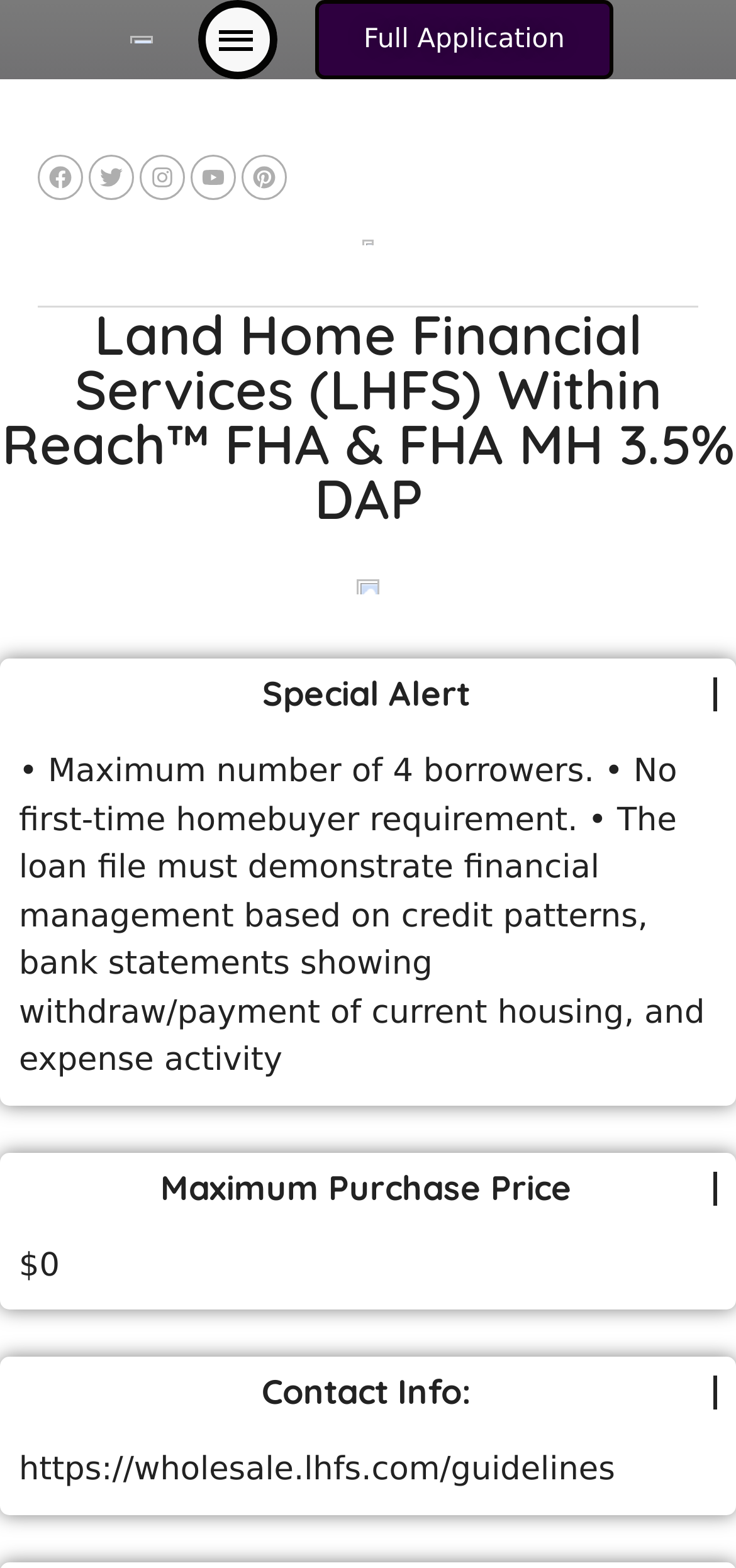What is the special alert about?
Give a detailed explanation using the information visible in the image.

I looked at the heading element with the text 'Special Alert' and the static text element below it, which lists some loan requirements, such as maximum number of borrowers and financial management based on credit patterns.